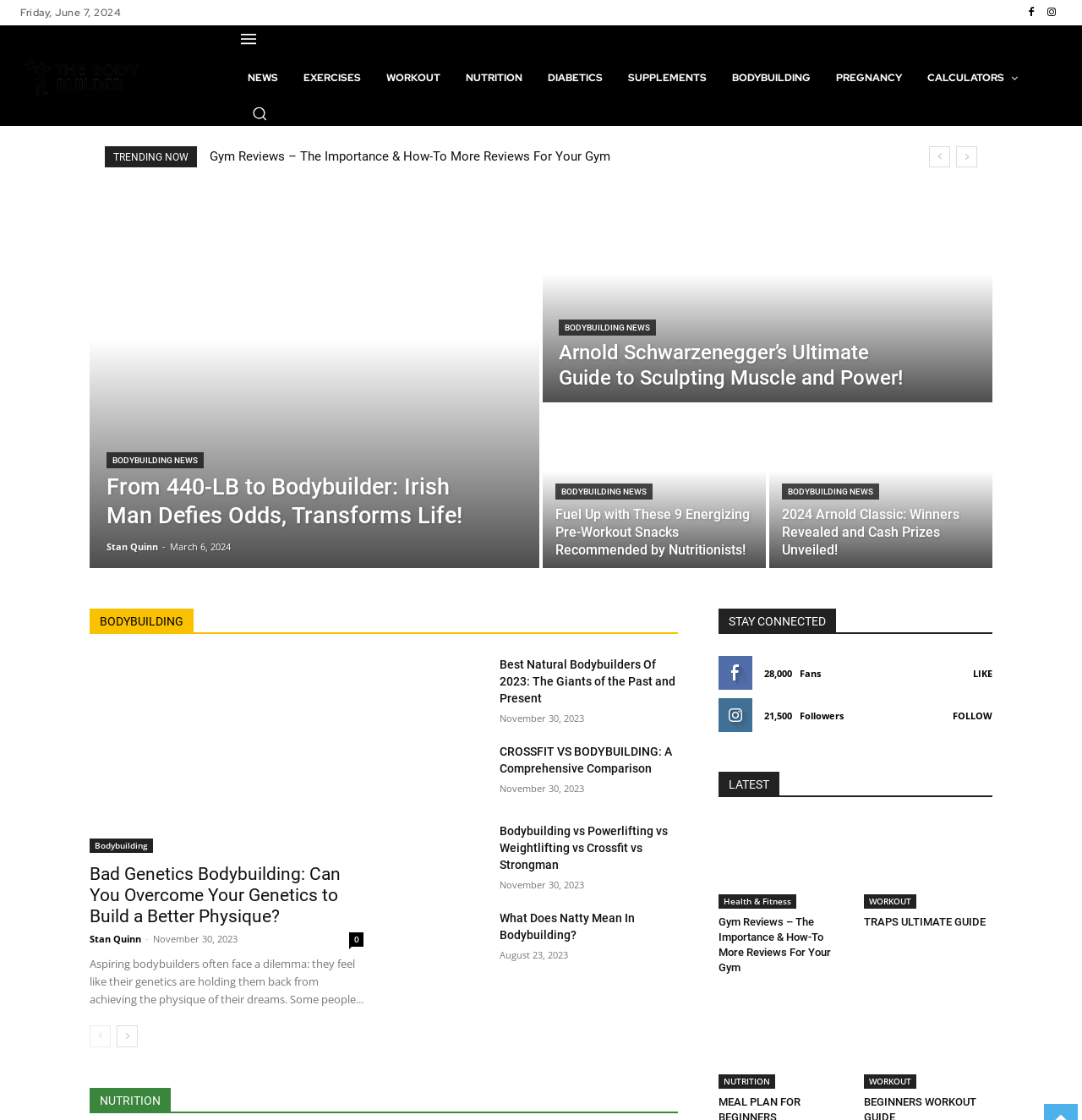Respond to the following query with just one word or a short phrase: 
How many links are there in the navigation menu?

9